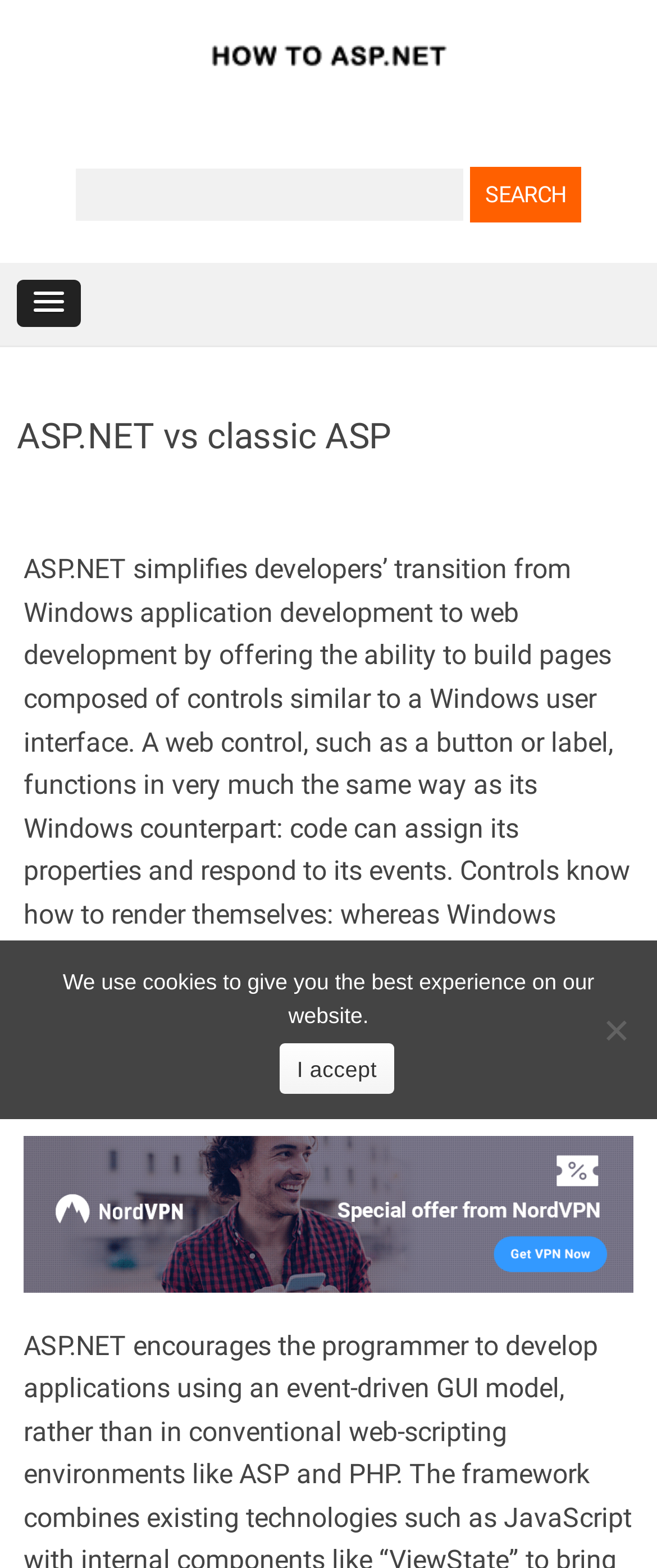Determine the bounding box for the described UI element: "parent_node: Search for: value="Search"".

[0.715, 0.106, 0.885, 0.142]